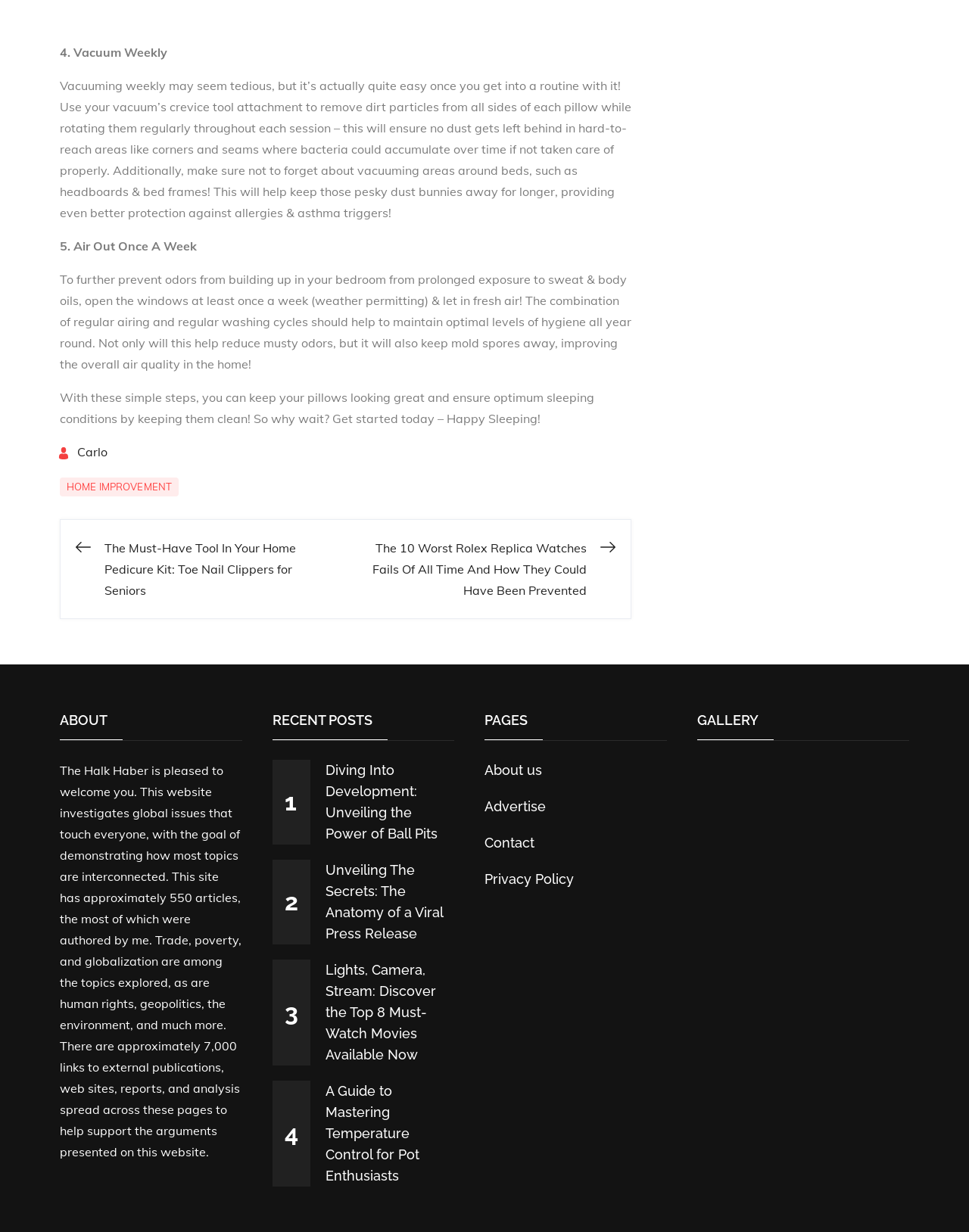Find the bounding box coordinates of the UI element according to this description: "Advertise".

[0.5, 0.648, 0.563, 0.661]